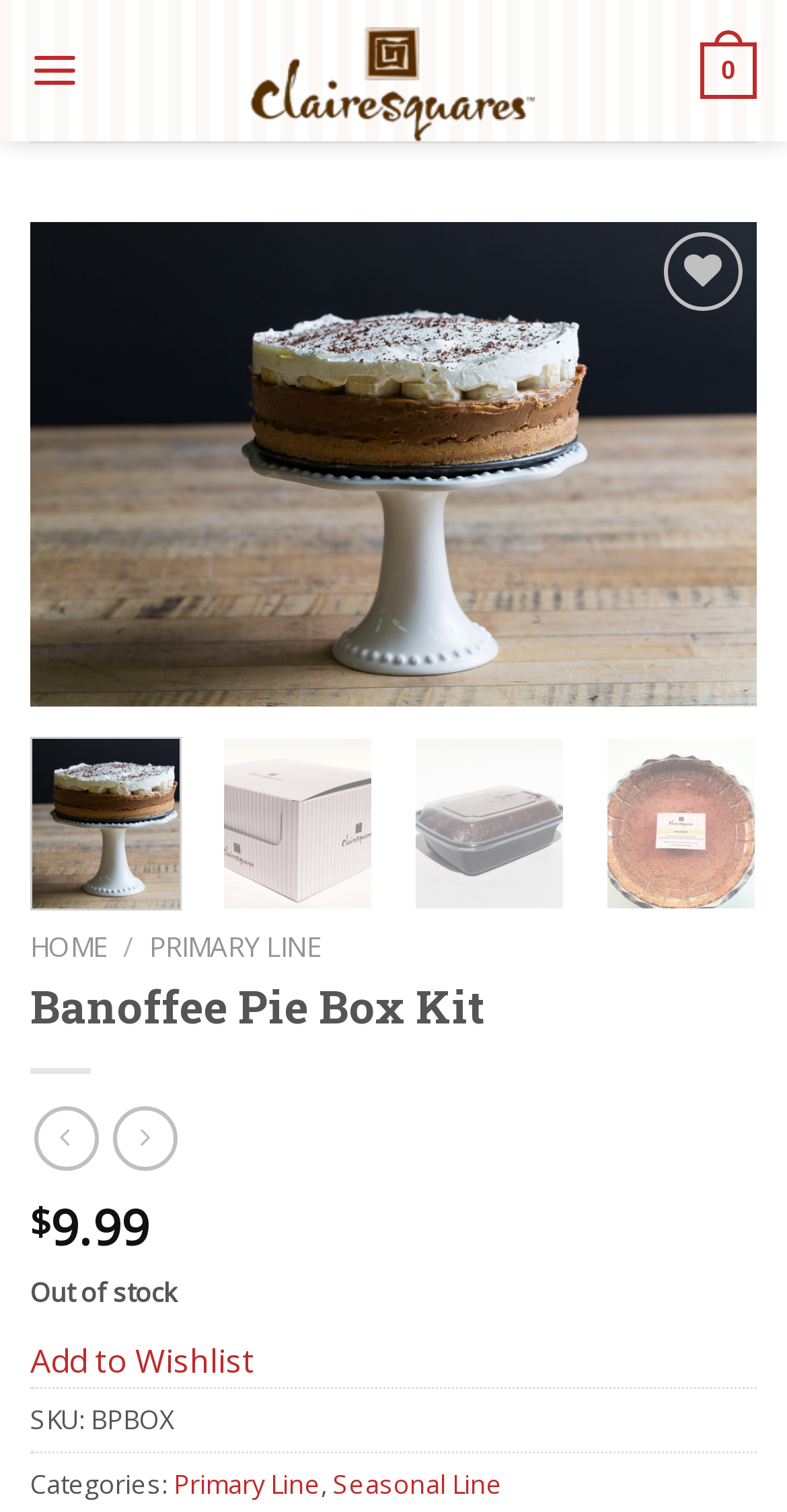Using the element description parent_node: Add to Wishlist aria-label="Wishlist", predict the bounding box coordinates for the UI element. Provide the coordinates in (top-left x, top-left y, bottom-right x, bottom-right y) format with values ranging from 0 to 1.

[0.844, 0.154, 0.944, 0.205]